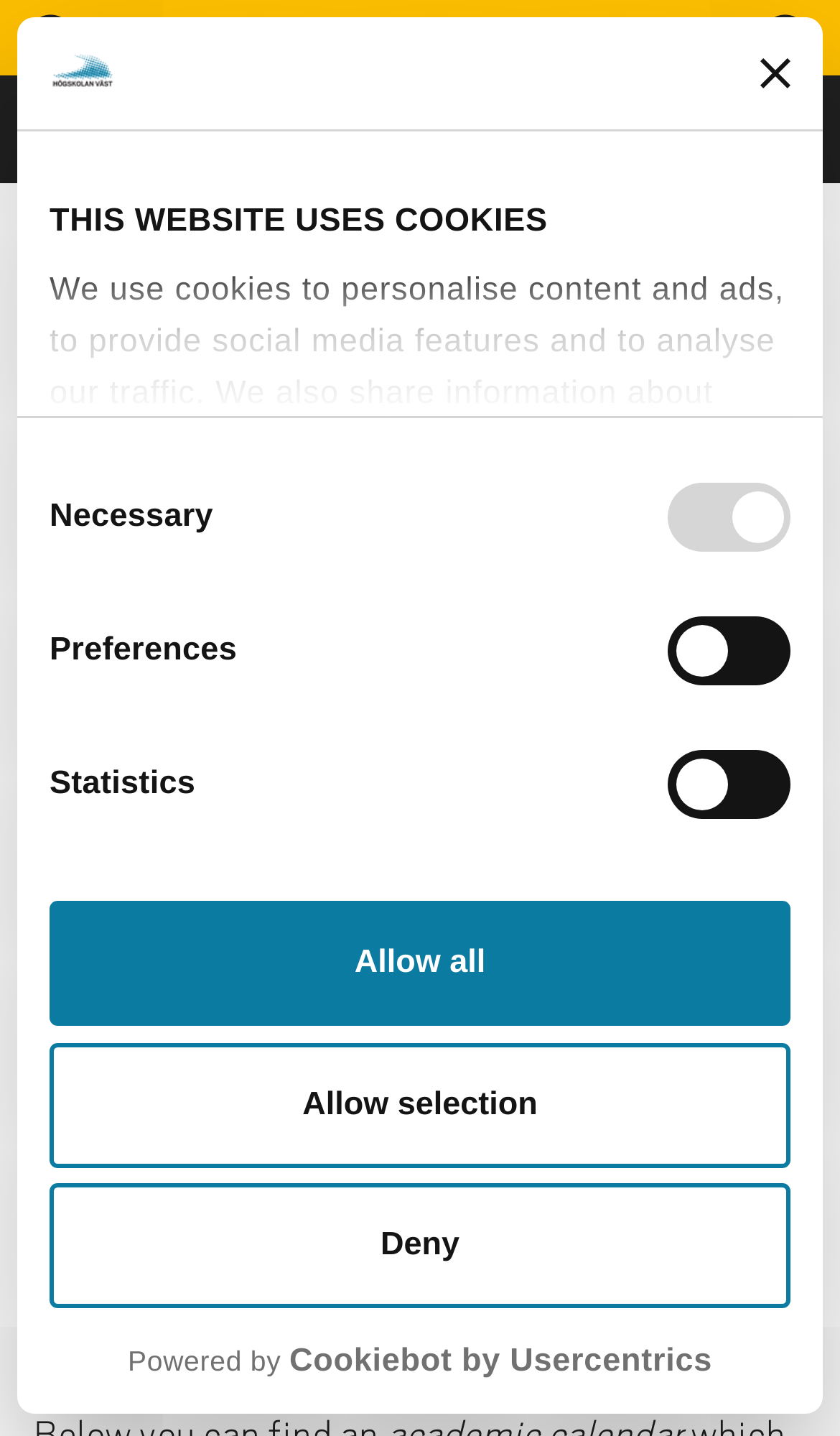Using a single word or phrase, answer the following question: 
What is the language of the webpage?

English